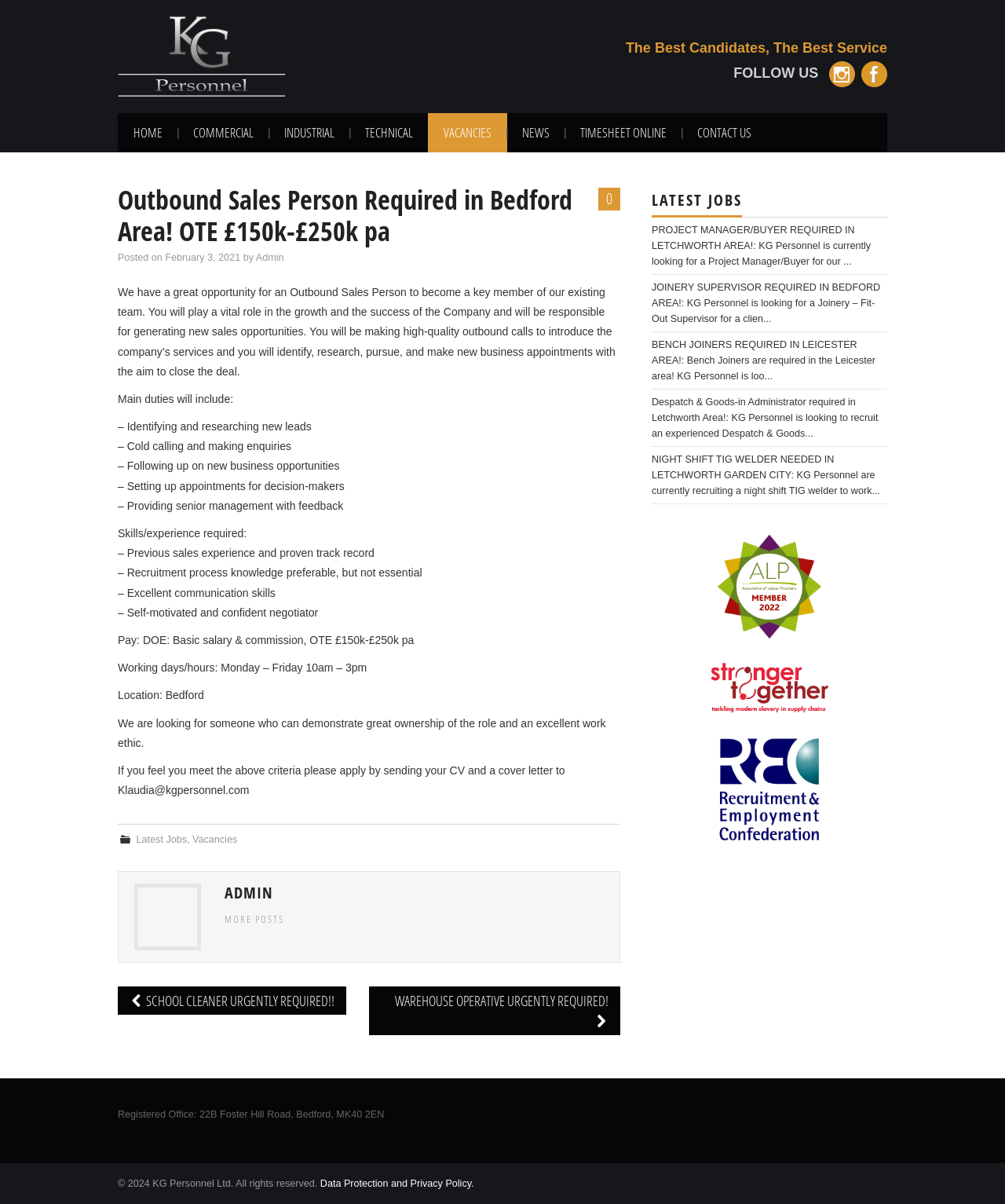From the given element description: "Home", find the bounding box for the UI element. Provide the coordinates as four float numbers between 0 and 1, in the order [left, top, right, bottom].

[0.117, 0.094, 0.177, 0.126]